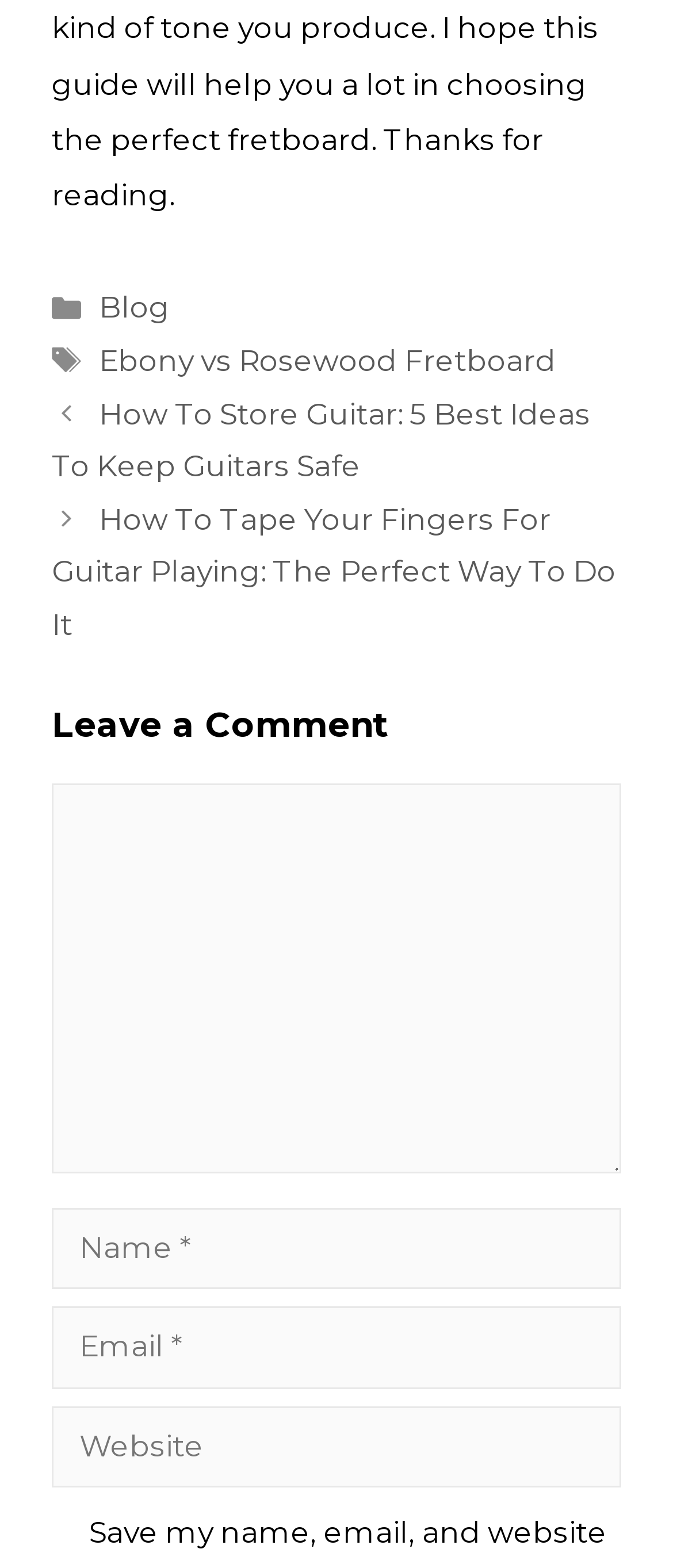Pinpoint the bounding box coordinates of the area that should be clicked to complete the following instruction: "View the post of user 'D Darkmnm'". The coordinates must be given as four float numbers between 0 and 1, i.e., [left, top, right, bottom].

None